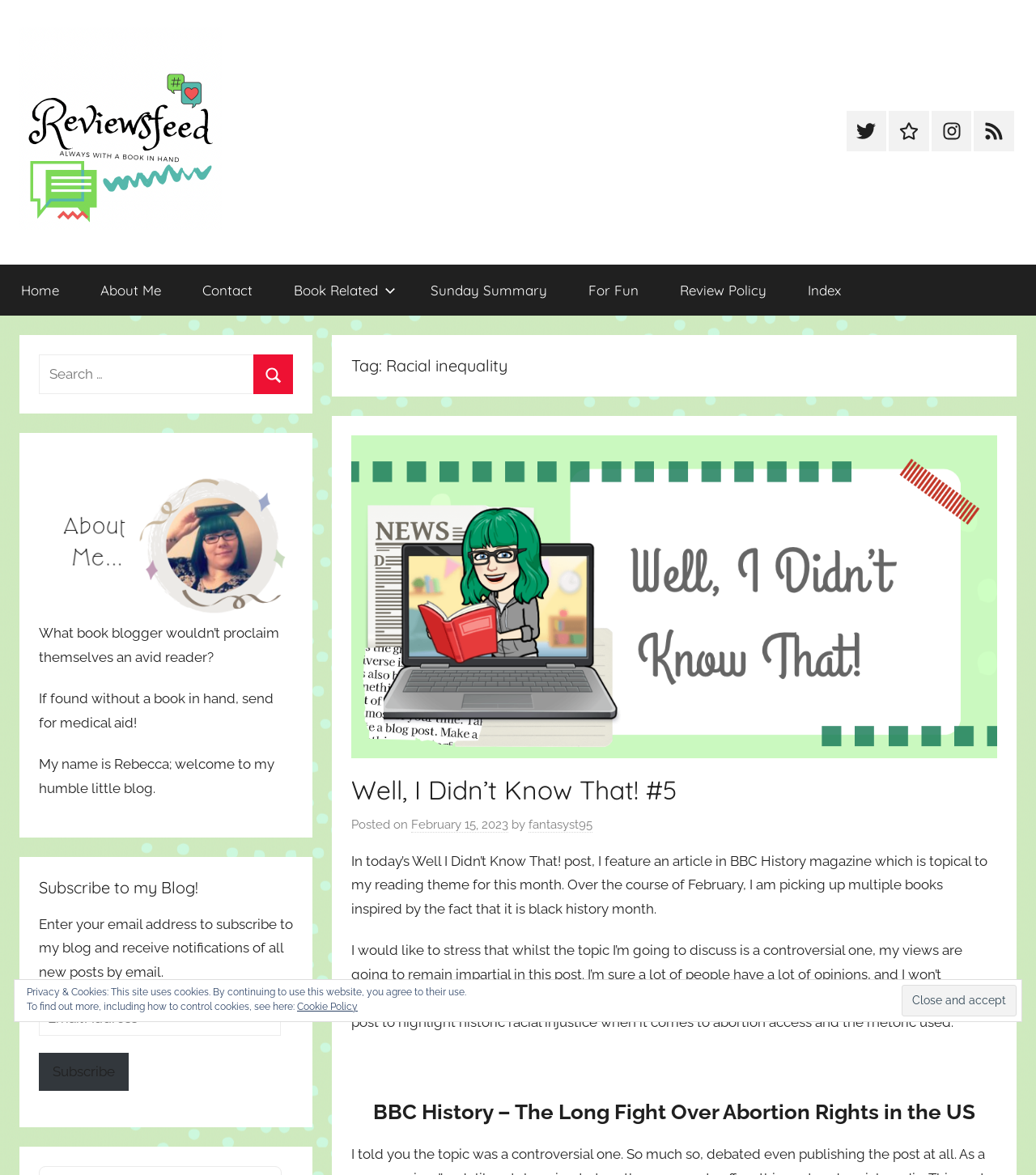Determine the bounding box coordinates of the clickable region to carry out the instruction: "Subscribe to the blog".

[0.038, 0.896, 0.124, 0.928]